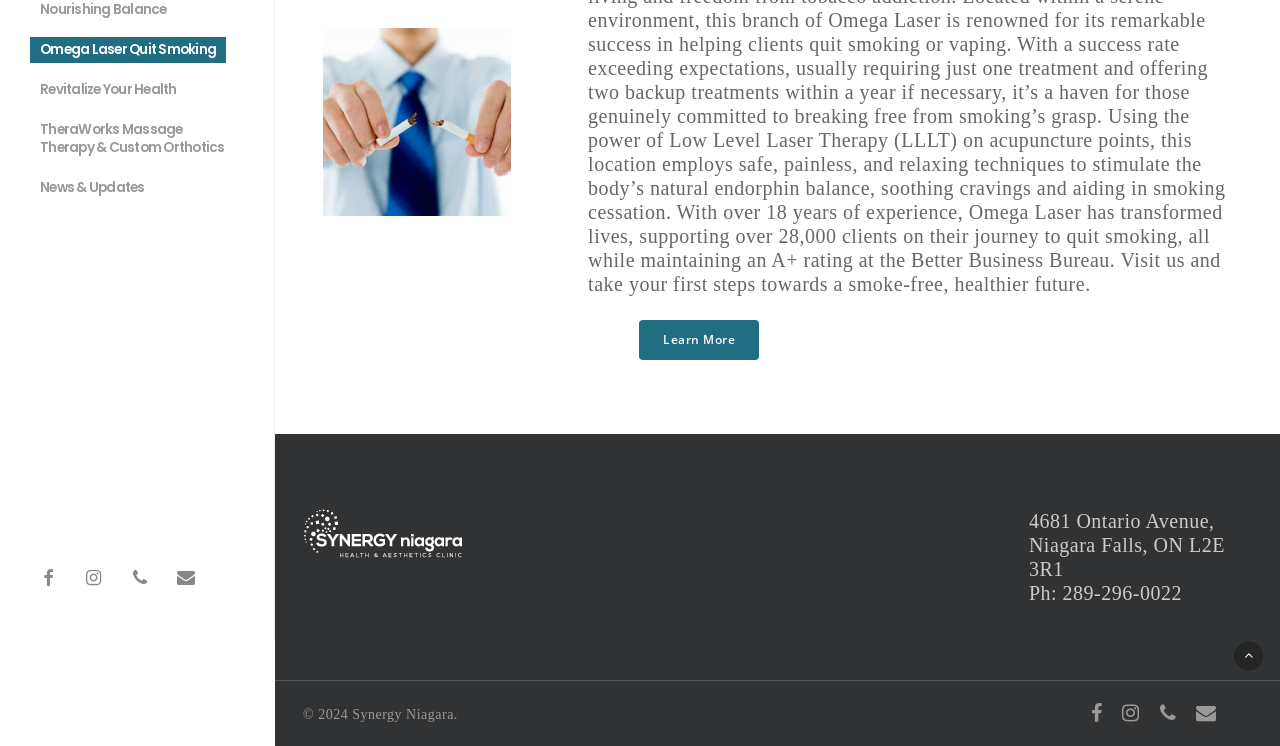Bounding box coordinates are specified in the format (top-left x, top-left y, bottom-right x, bottom-right y). All values are floating point numbers bounded between 0 and 1. Please provide the bounding box coordinate of the region this sentence describes: Omega Laser Quit Smoking

[0.023, 0.04, 0.177, 0.094]